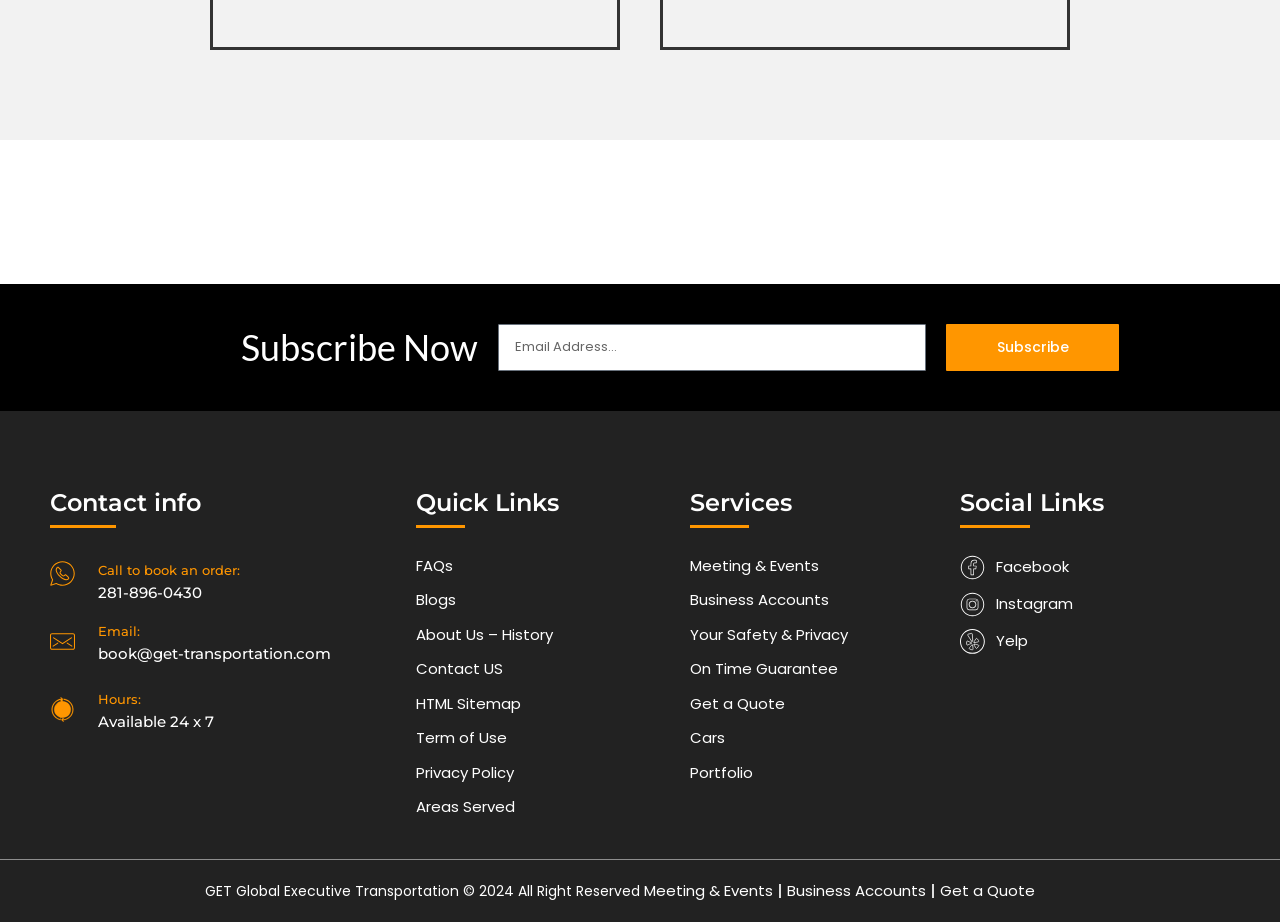What services does the company offer?
Provide a concise answer using a single word or phrase based on the image.

Meeting & Events, Business Accounts, etc.